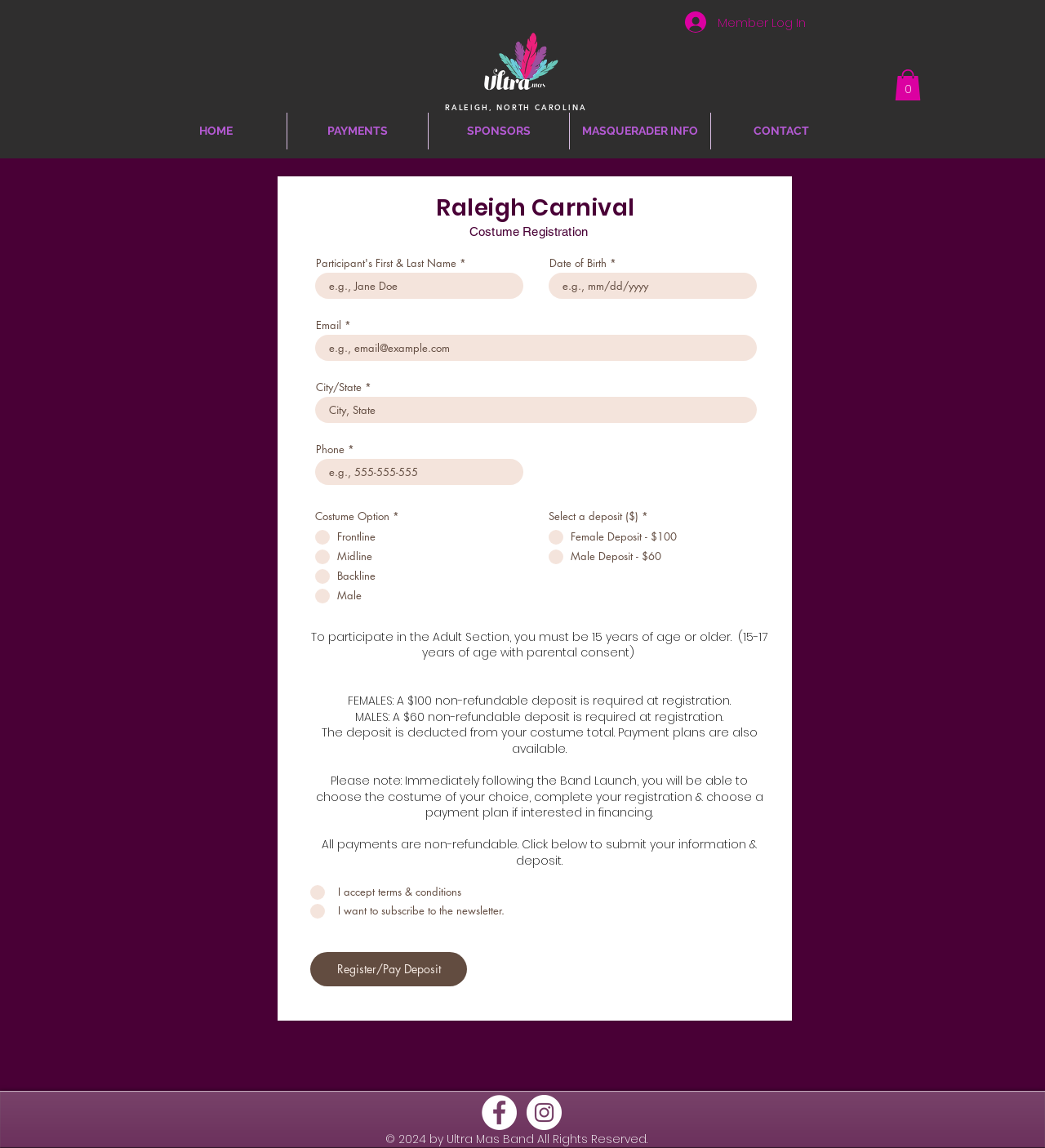Identify and provide the bounding box coordinates of the UI element described: "aria-label="Instagram - White Circle"". The coordinates should be formatted as [left, top, right, bottom], with each number being a float between 0 and 1.

[0.504, 0.954, 0.538, 0.985]